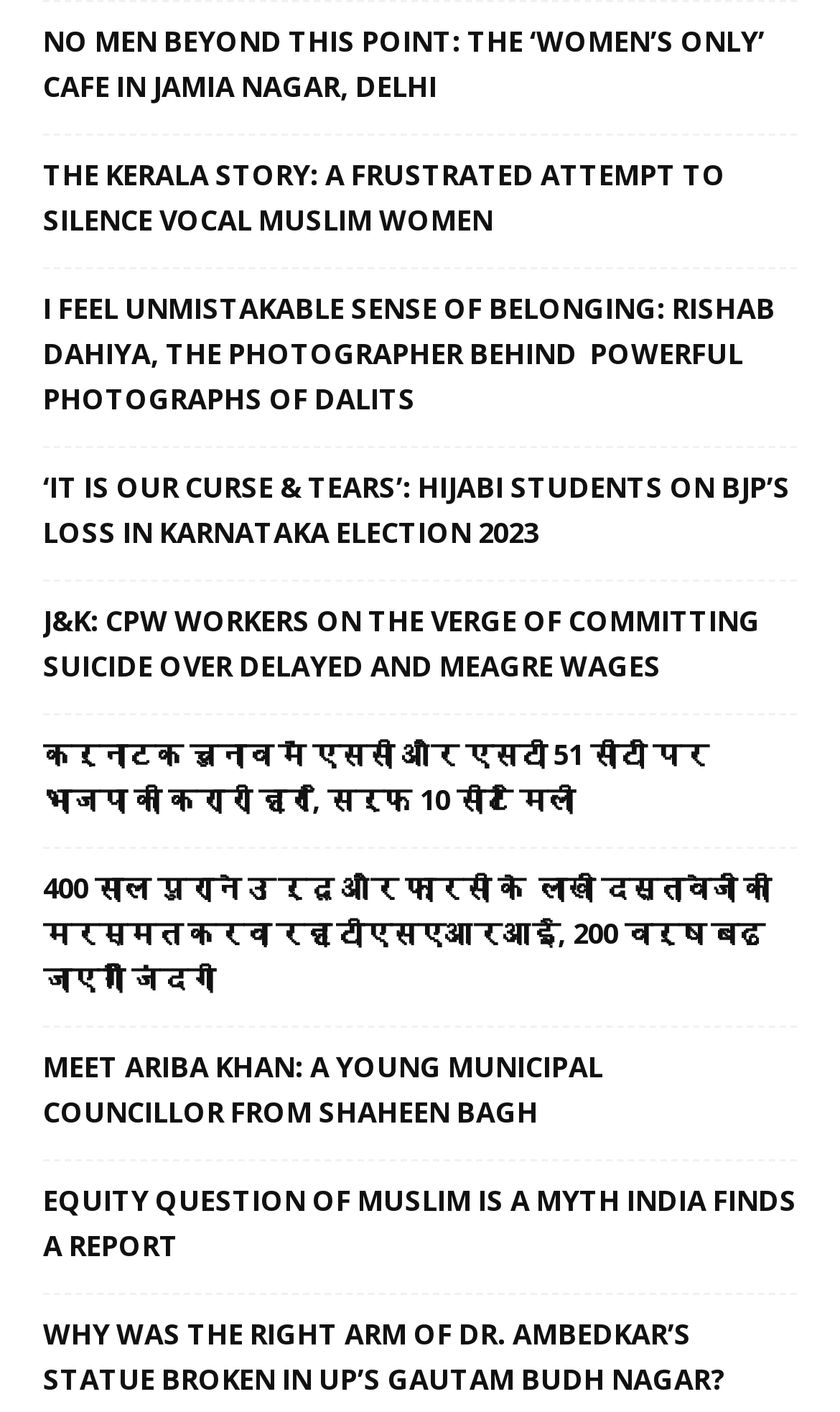Pinpoint the bounding box coordinates of the element to be clicked to execute the instruction: "Read the article about the 'Women's Only' cafe in Jamia Nagar, Delhi".

[0.051, 0.014, 0.949, 0.079]